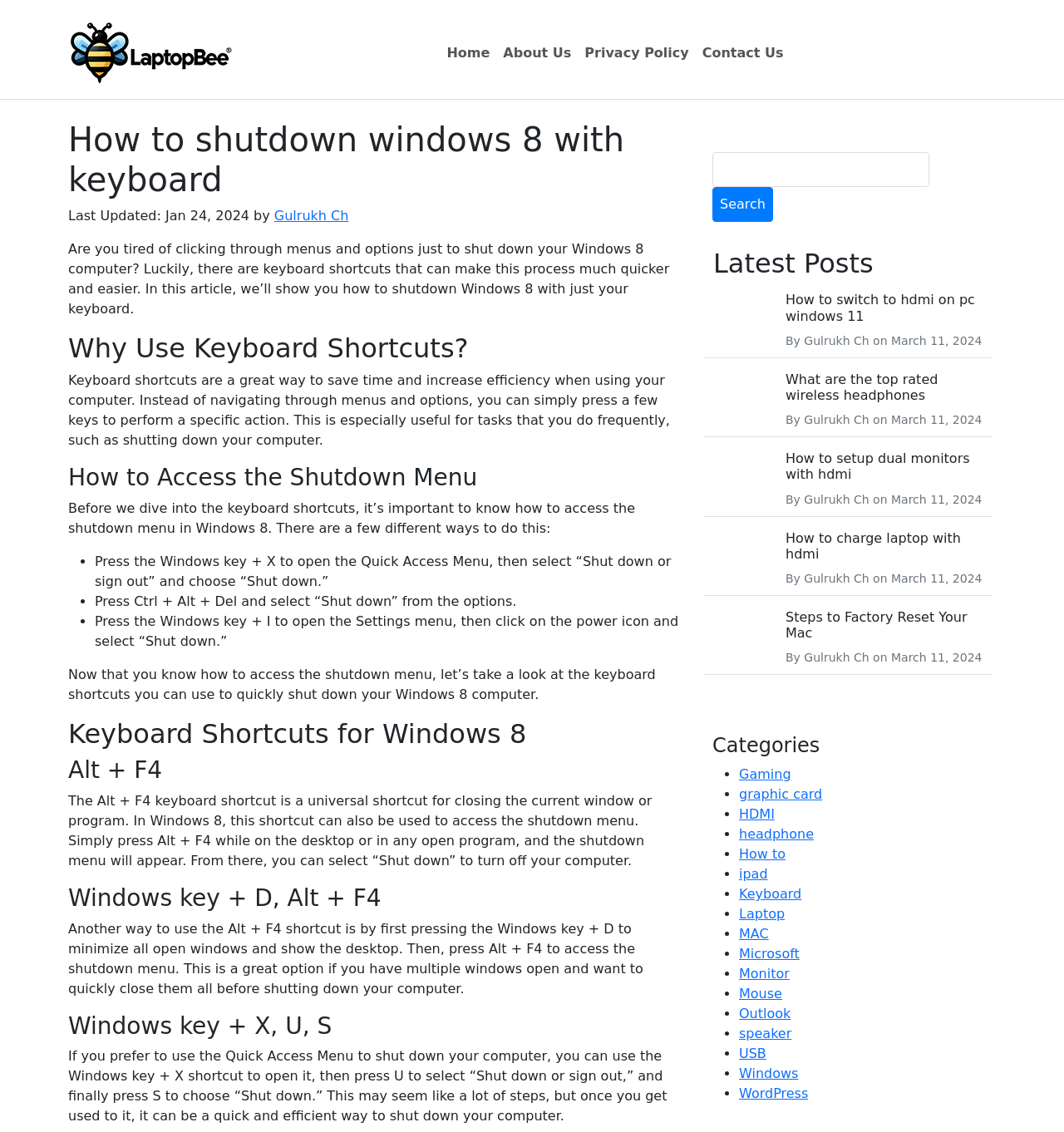Specify the bounding box coordinates of the element's area that should be clicked to execute the given instruction: "Click the 'How to switch to hdmi on pc windows 11' link". The coordinates should be four float numbers between 0 and 1, i.e., [left, top, right, bottom].

[0.738, 0.258, 0.916, 0.286]